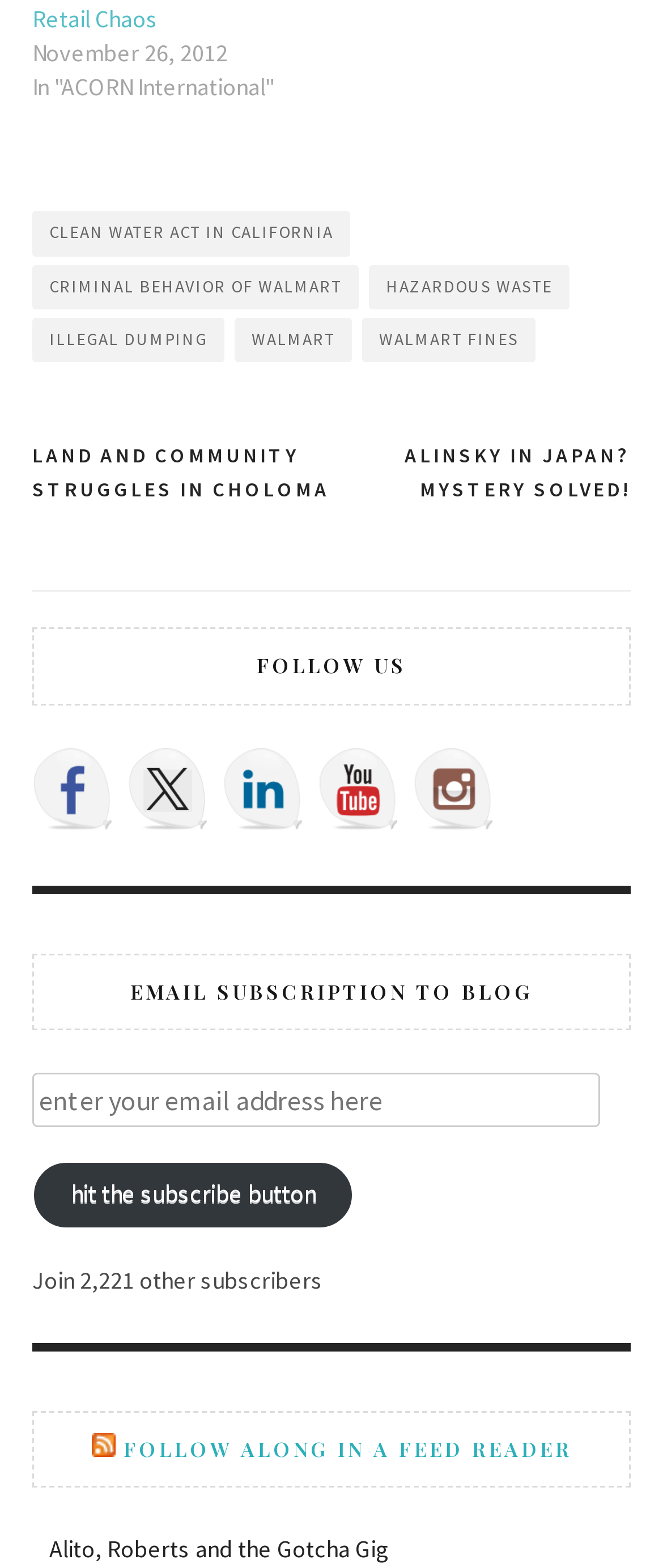Please specify the coordinates of the bounding box for the element that should be clicked to carry out this instruction: "Subscribe to the blog by clicking the 'hit the subscribe button' button". The coordinates must be four float numbers between 0 and 1, formatted as [left, top, right, bottom].

[0.049, 0.74, 0.533, 0.784]